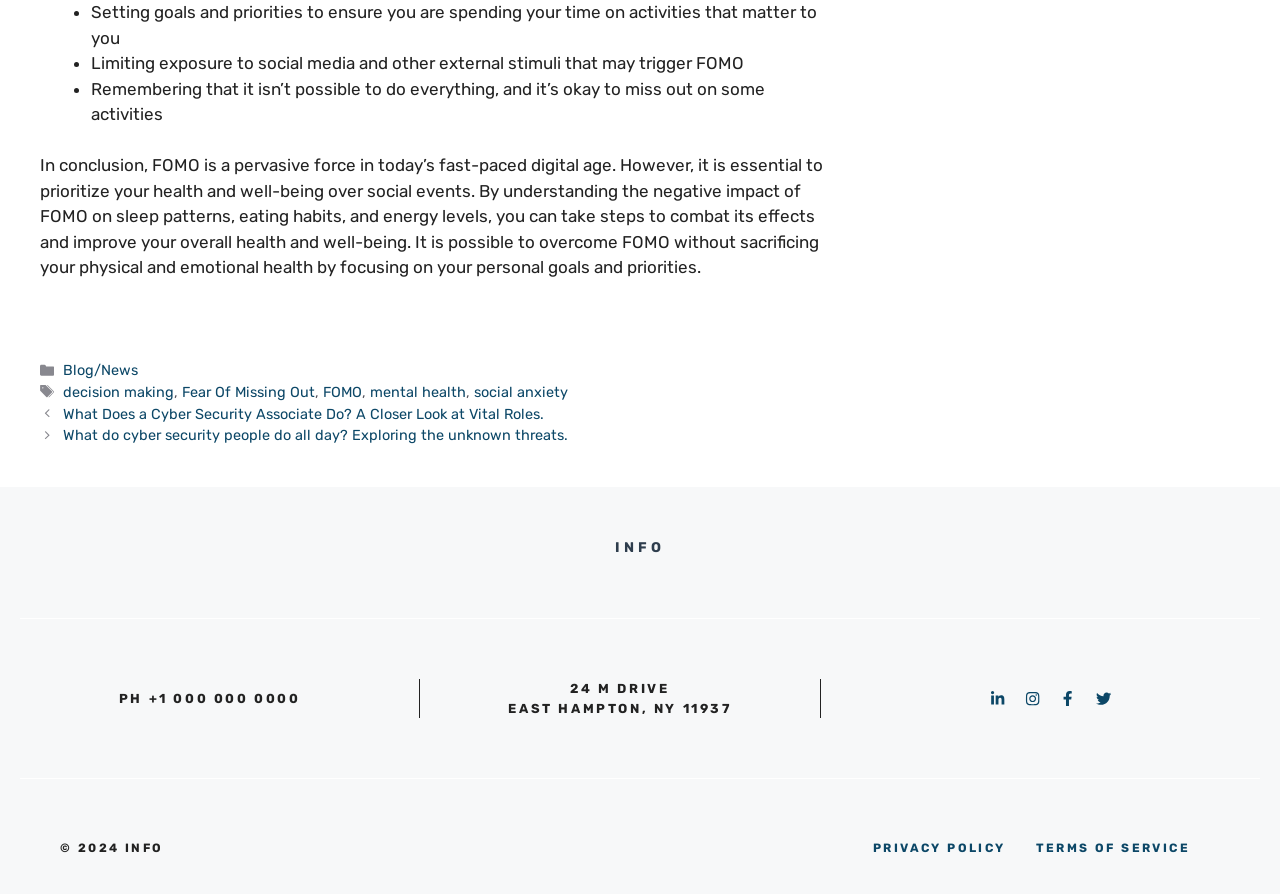What is the phone number mentioned on the webpage?
Examine the image and give a concise answer in one word or a short phrase.

+1 000 000 0000